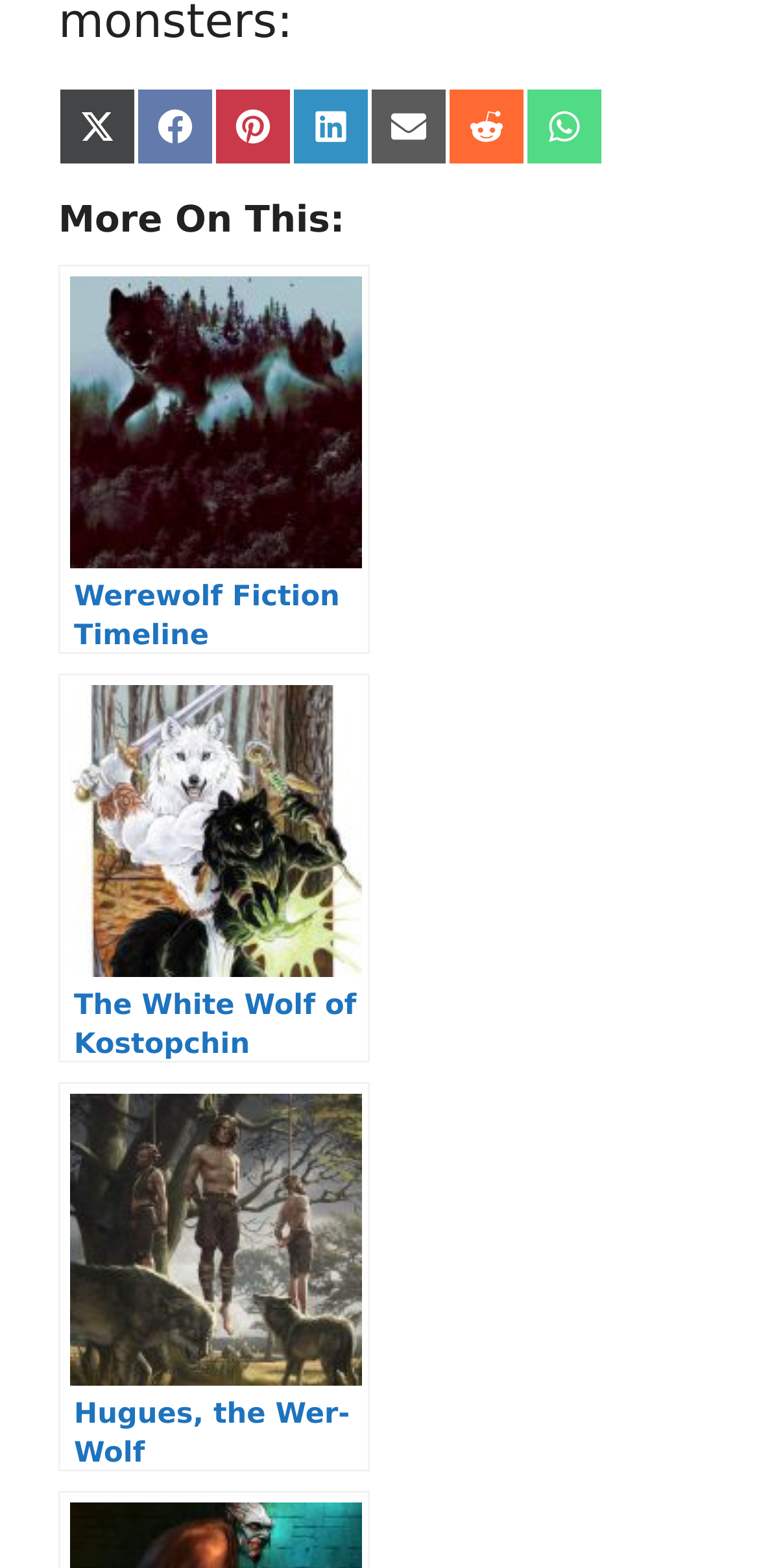How many links are there under 'More On This:'?
Please provide a comprehensive answer based on the visual information in the image.

I can see three links under the heading 'More On This:', which are 'Werewolf Fiction Timeline', 'The White Wolf of Kostopchin', and 'Hugues, the Wer-Wolf'. This indicates that there are three links in total.